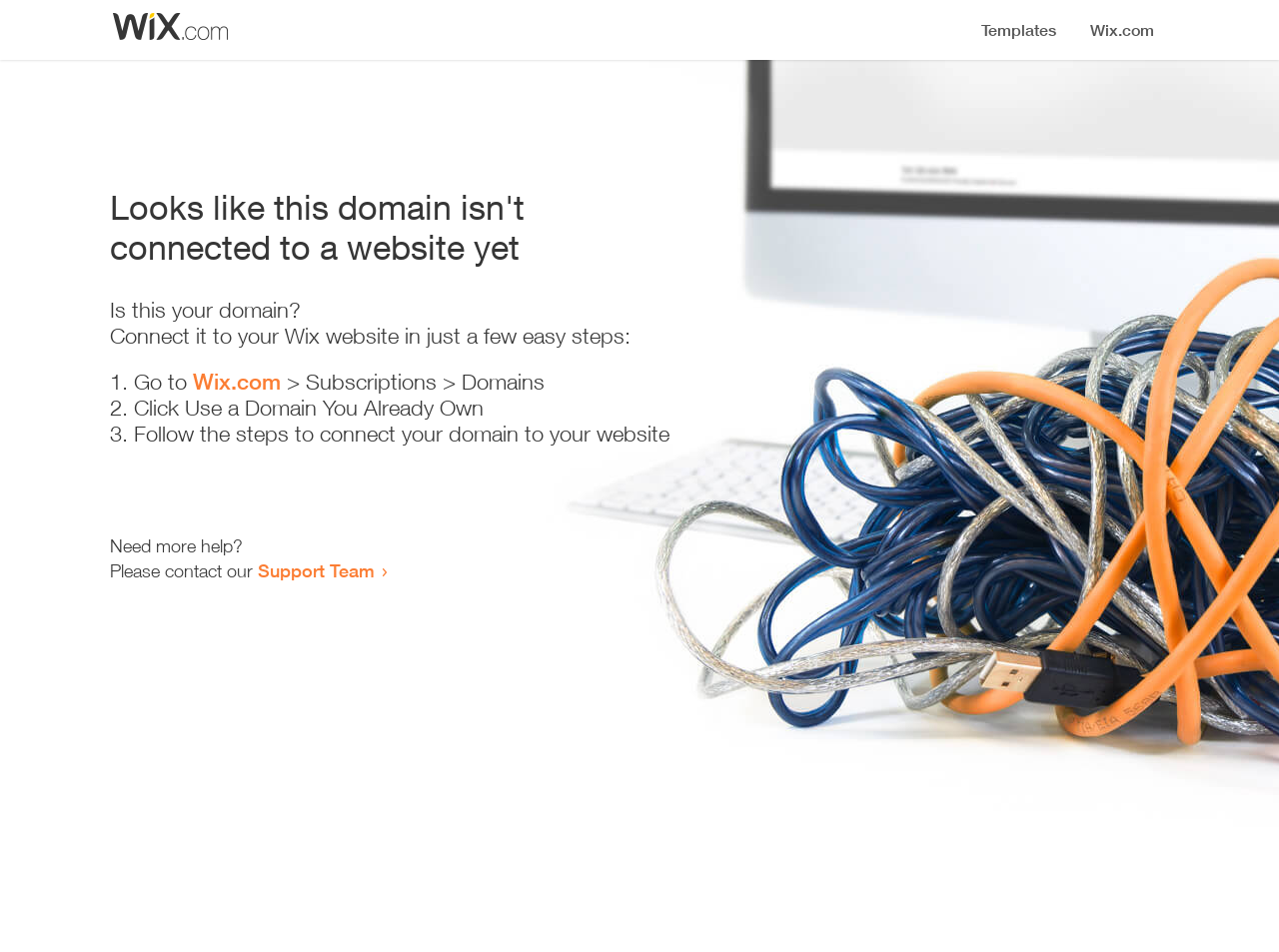Please provide the bounding box coordinates in the format (top-left x, top-left y, bottom-right x, bottom-right y). Remember, all values are floating point numbers between 0 and 1. What is the bounding box coordinate of the region described as: Wix.com

[0.151, 0.387, 0.22, 0.414]